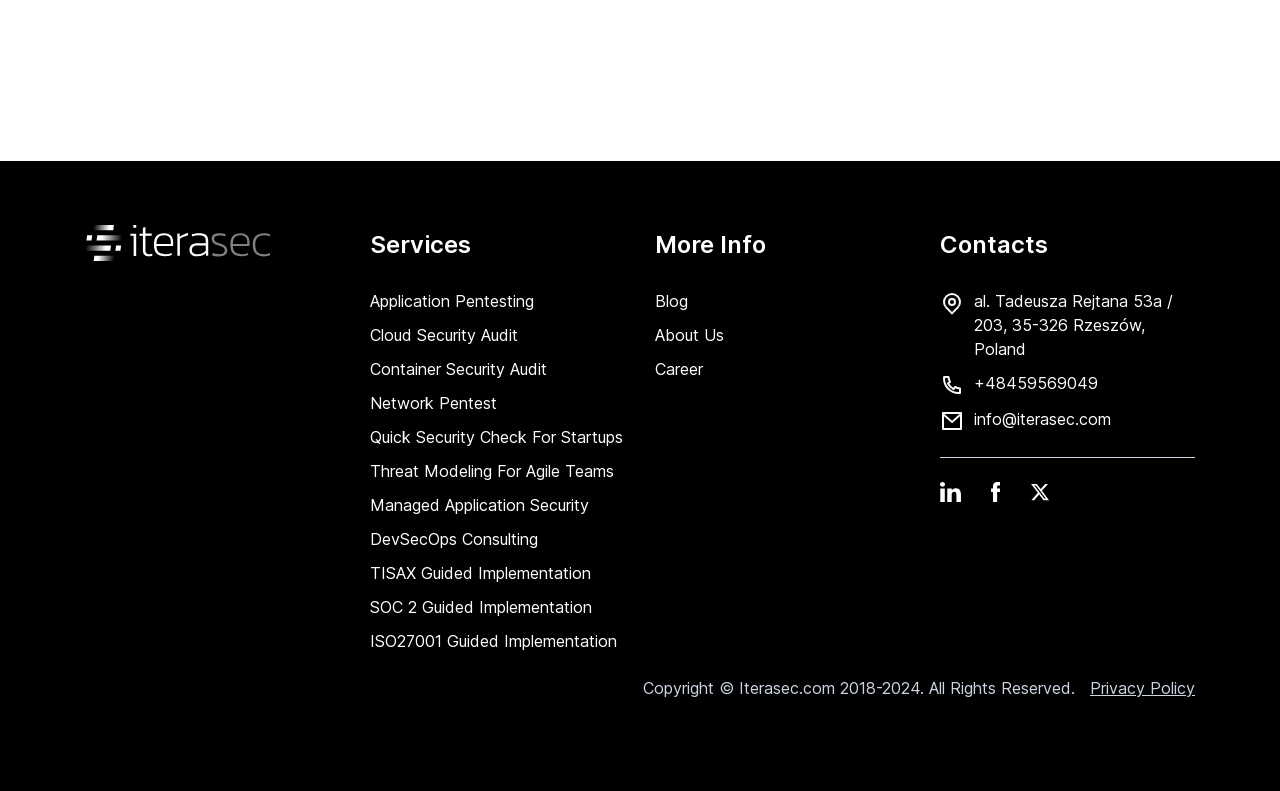Using the description "SOC 2 guided implementation", predict the bounding box of the relevant HTML element.

[0.289, 0.755, 0.462, 0.78]